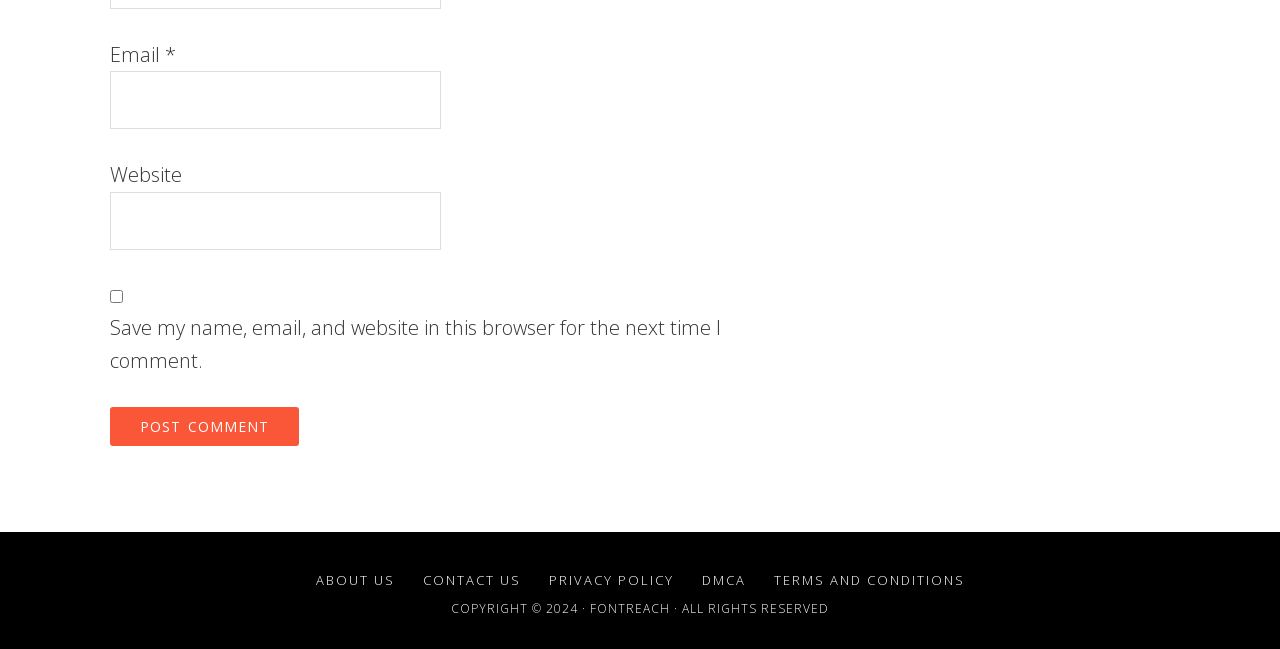Show the bounding box coordinates of the element that should be clicked to complete the task: "Download AlliApp today!".

None